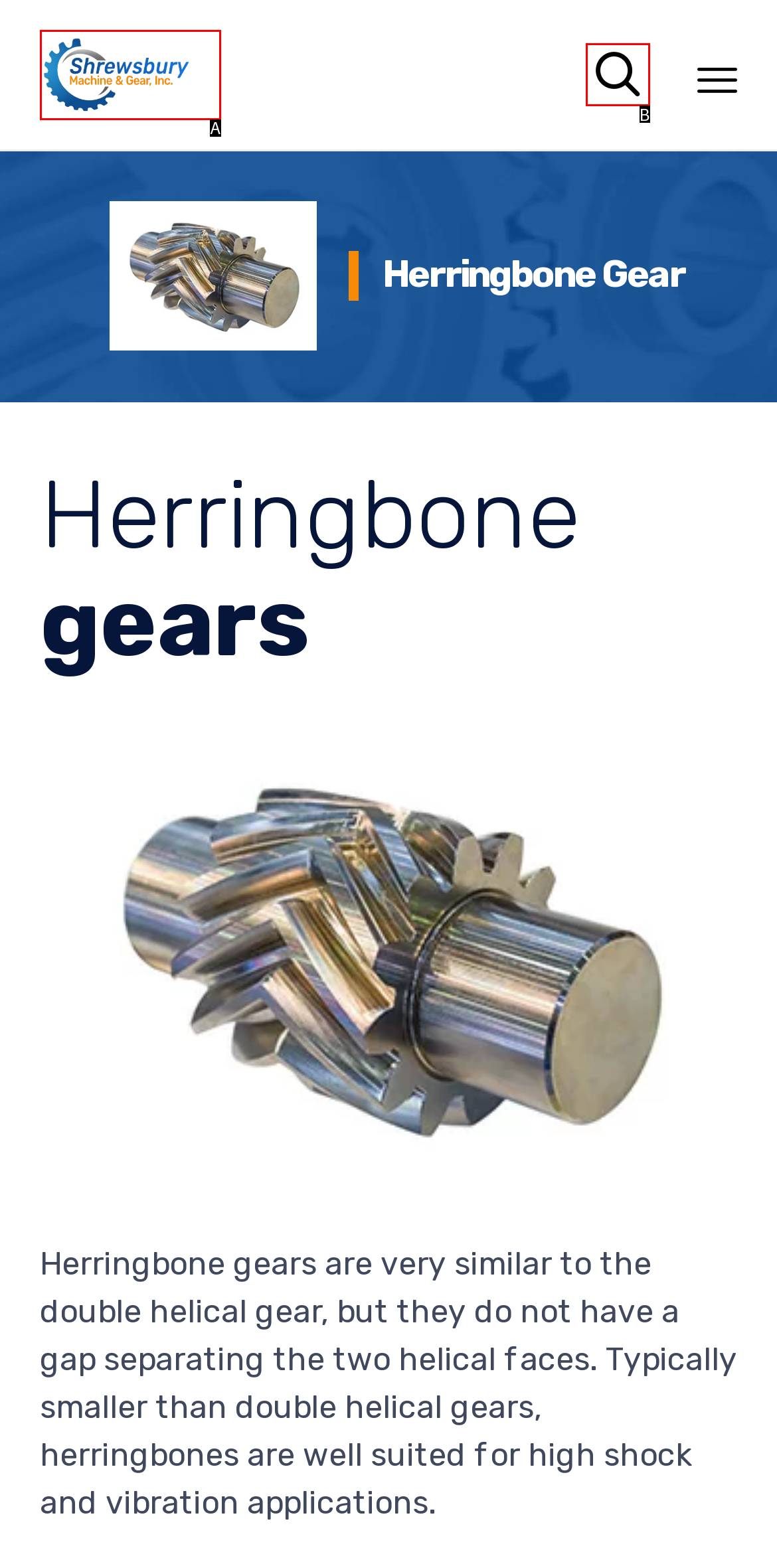What letter corresponds to the UI element described here: title="Shrewsbury Machine & Gear"
Reply with the letter from the options provided.

A